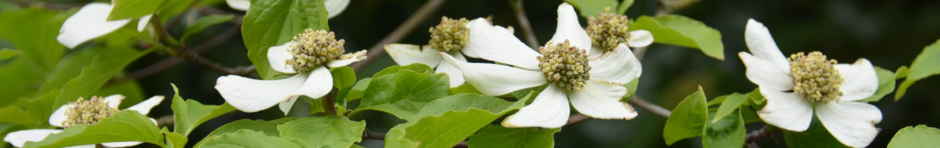Examine the image and give a thorough answer to the following question:
What provides a lush backdrop to the flowers?

The caption describes the rich foliage as providing a lush backdrop that enhances the natural elegance and vitality of the blossoms, creating a stunning representation of the urban forest.